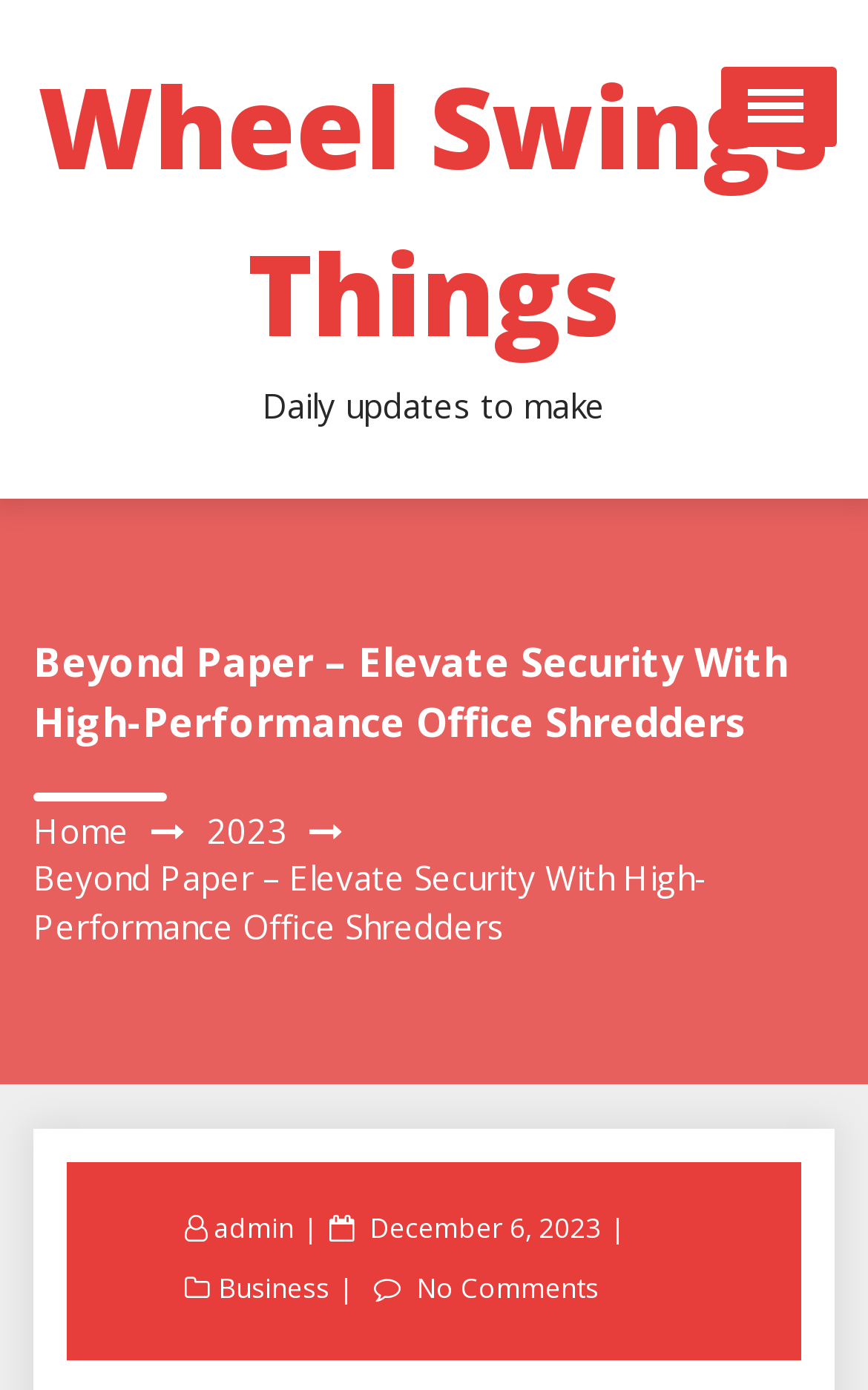How many links are in the main menu?
We need a detailed and exhaustive answer to the question. Please elaborate.

I counted the number of links in the main menu, which are 'Shopping', 'Business', 'Games', and 'General', so there are 4 links in total.